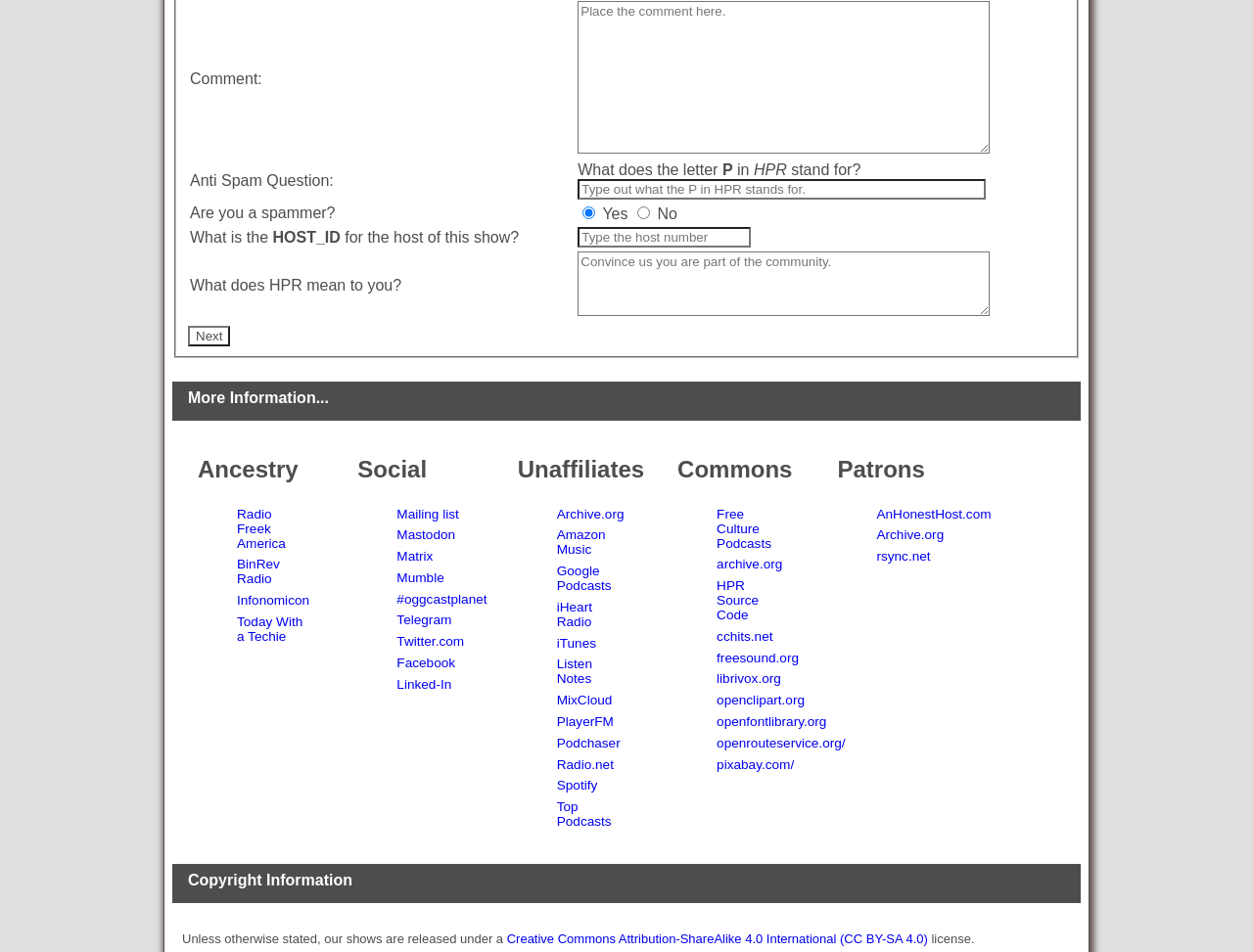Find the UI element described as: "name="hostid" placeholder="Type the host number"" and predict its bounding box coordinates. Ensure the coordinates are four float numbers between 0 and 1, [left, top, right, bottom].

[0.461, 0.239, 0.599, 0.26]